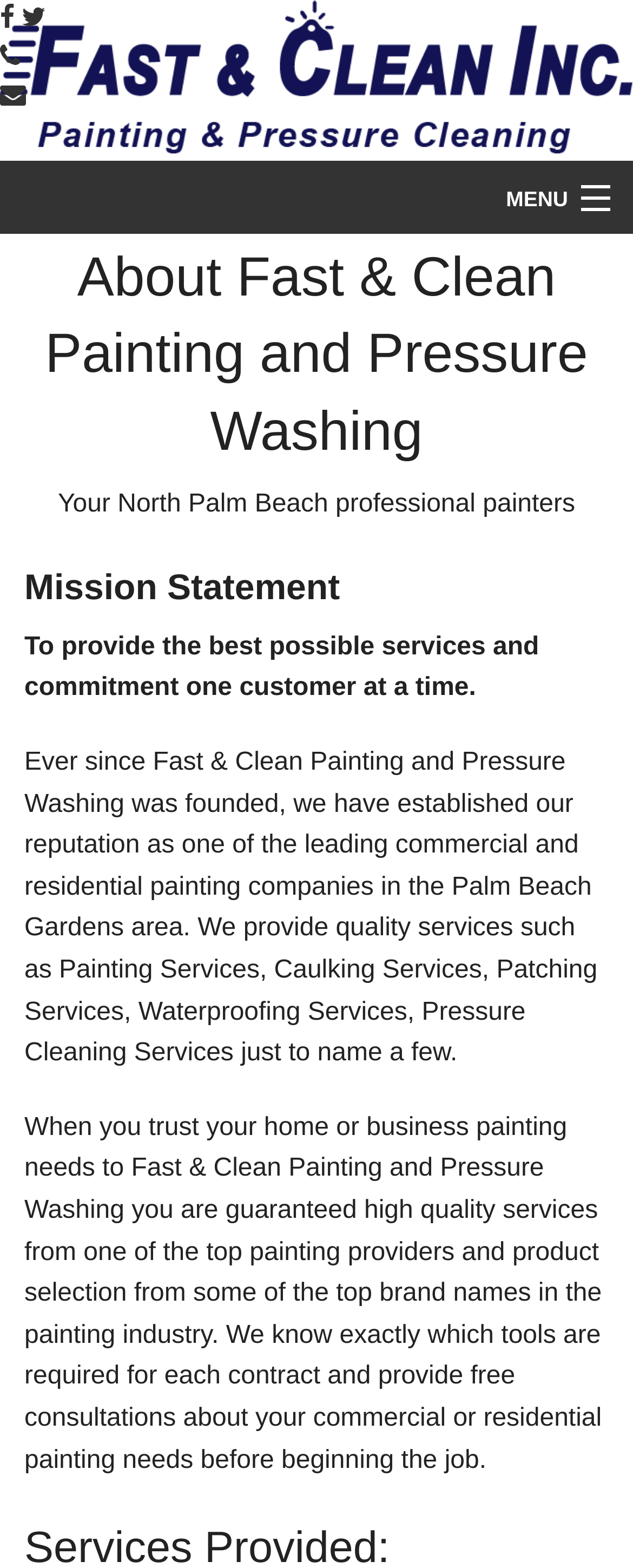Can you pinpoint the bounding box coordinates for the clickable element required for this instruction: "Go to the Home page"? The coordinates should be four float numbers between 0 and 1, i.e., [left, top, right, bottom].

[0.0, 0.149, 1.0, 0.196]